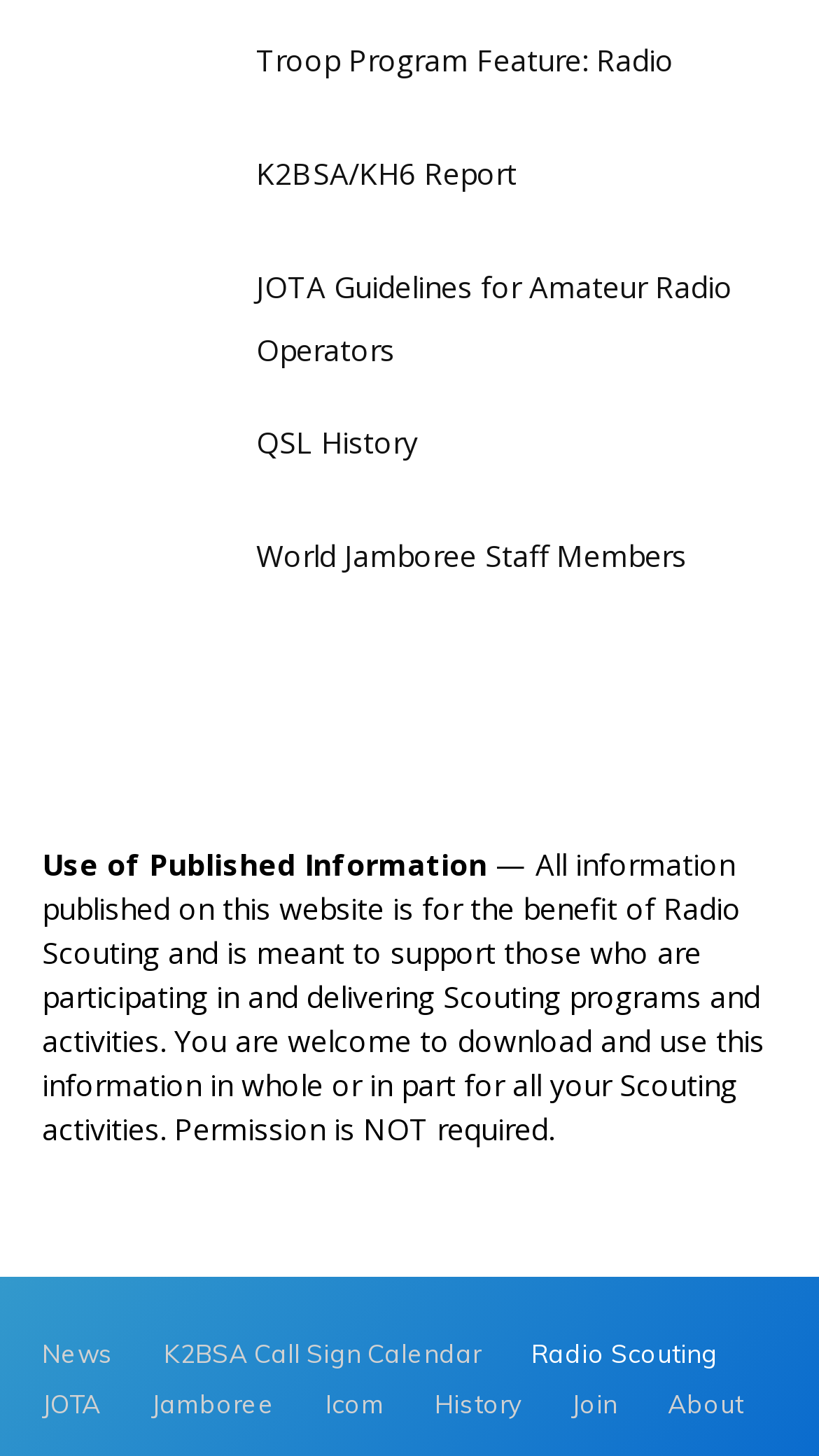Given the webpage screenshot, identify the bounding box of the UI element that matches this description: "Join".

[0.697, 0.947, 0.754, 0.982]